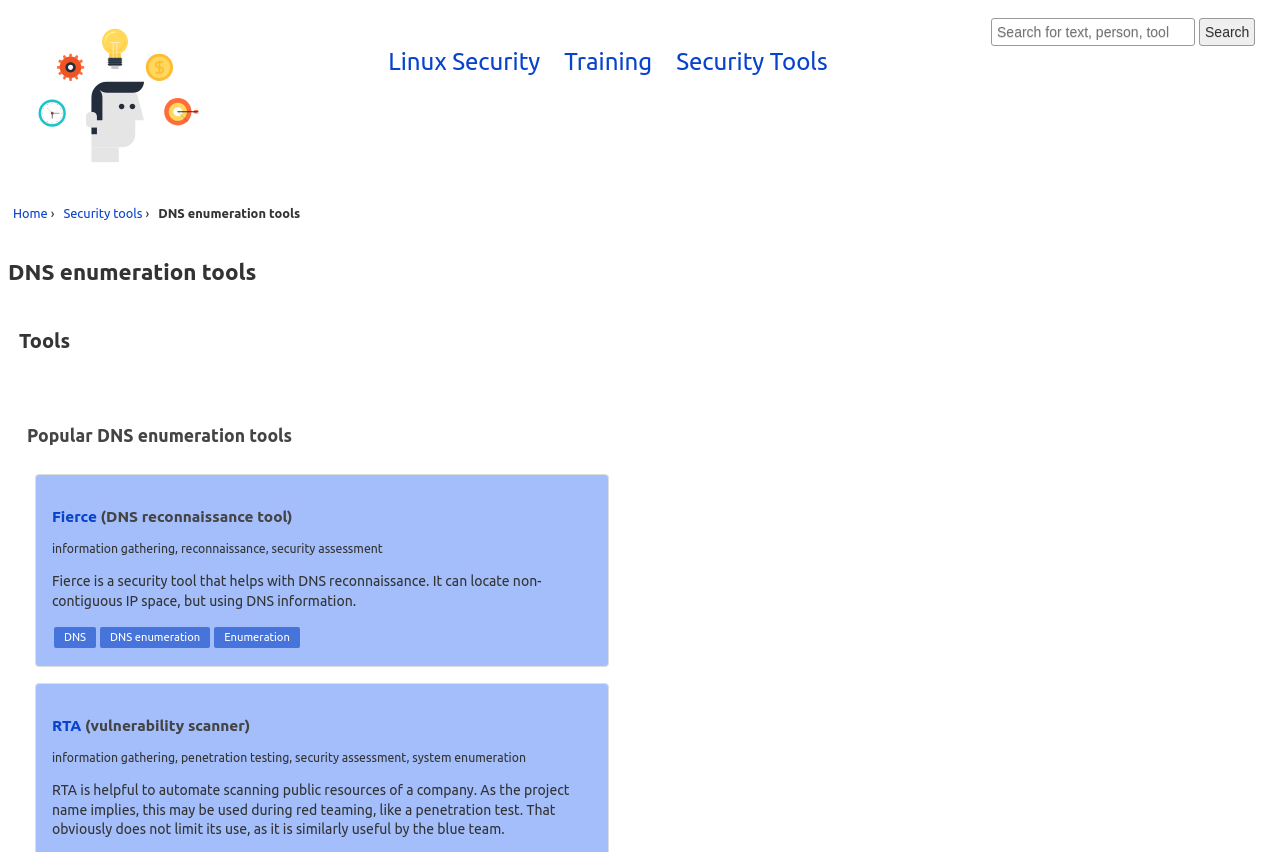Analyze the image and answer the question with as much detail as possible: 
What is the function of the search box?

The search box is located at the top right corner of the webpage and allows users to search the website for specific content.